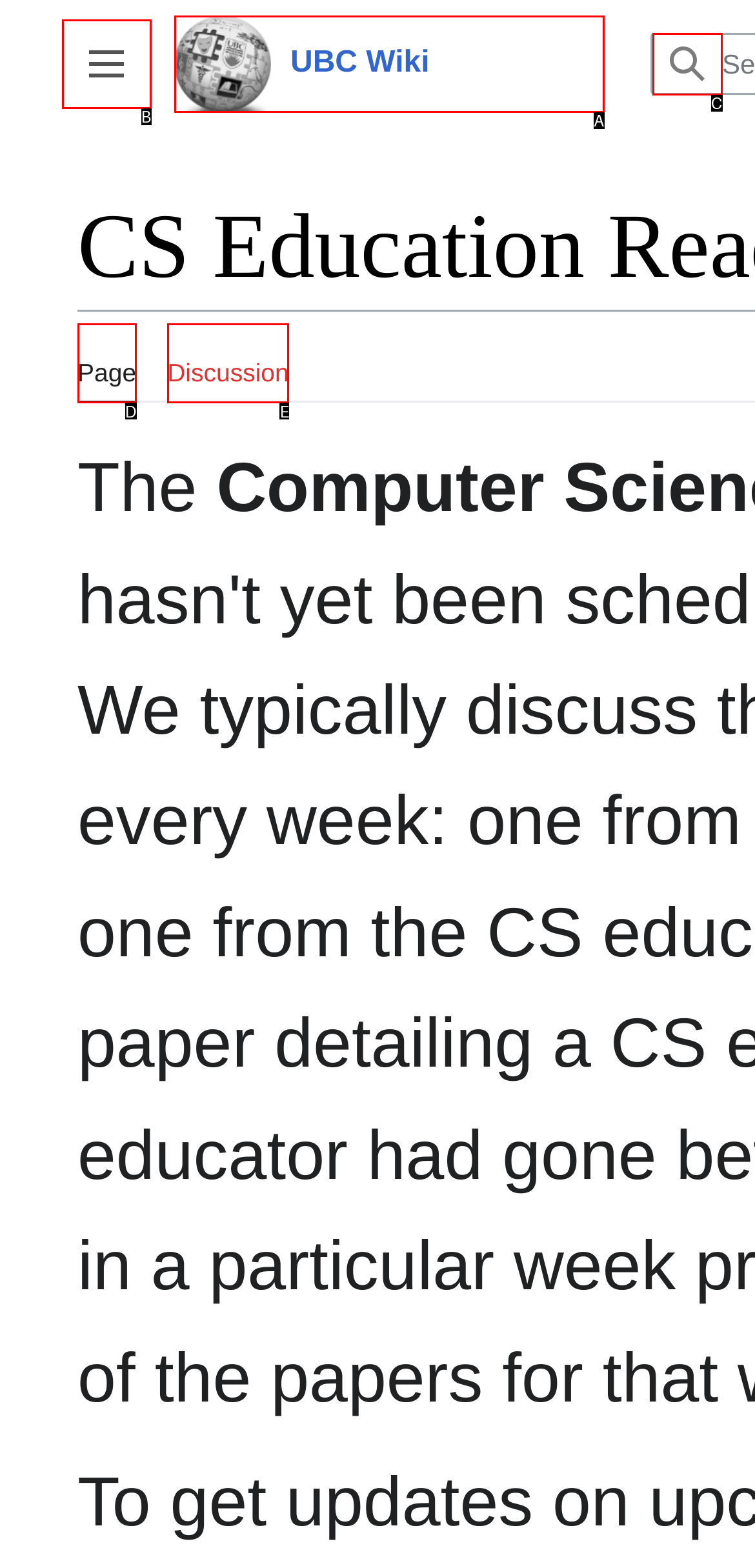Given the description: Toggle sidebar
Identify the letter of the matching UI element from the options.

B